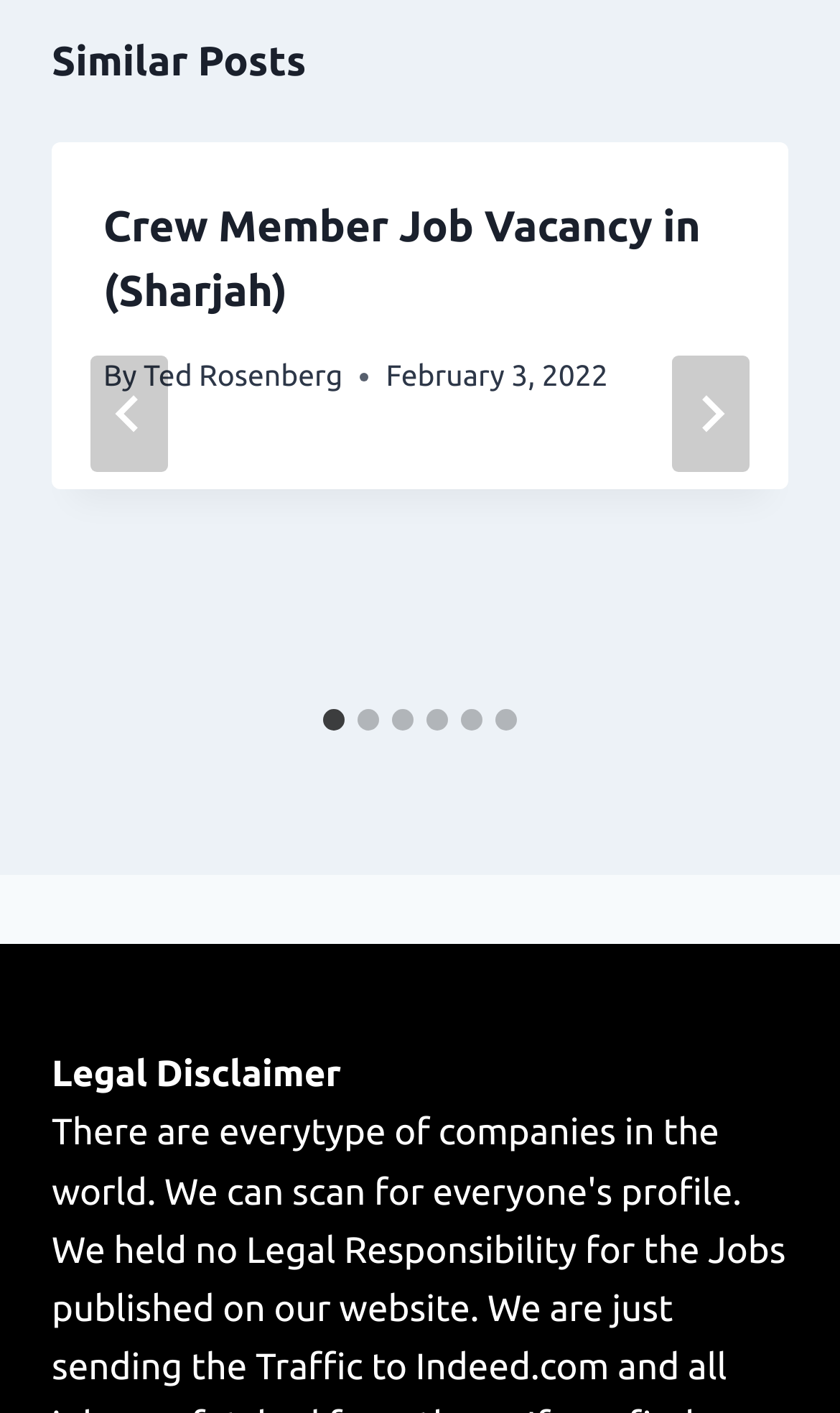Please identify the bounding box coordinates of the clickable area that will allow you to execute the instruction: "View post details".

[0.123, 0.142, 0.834, 0.223]